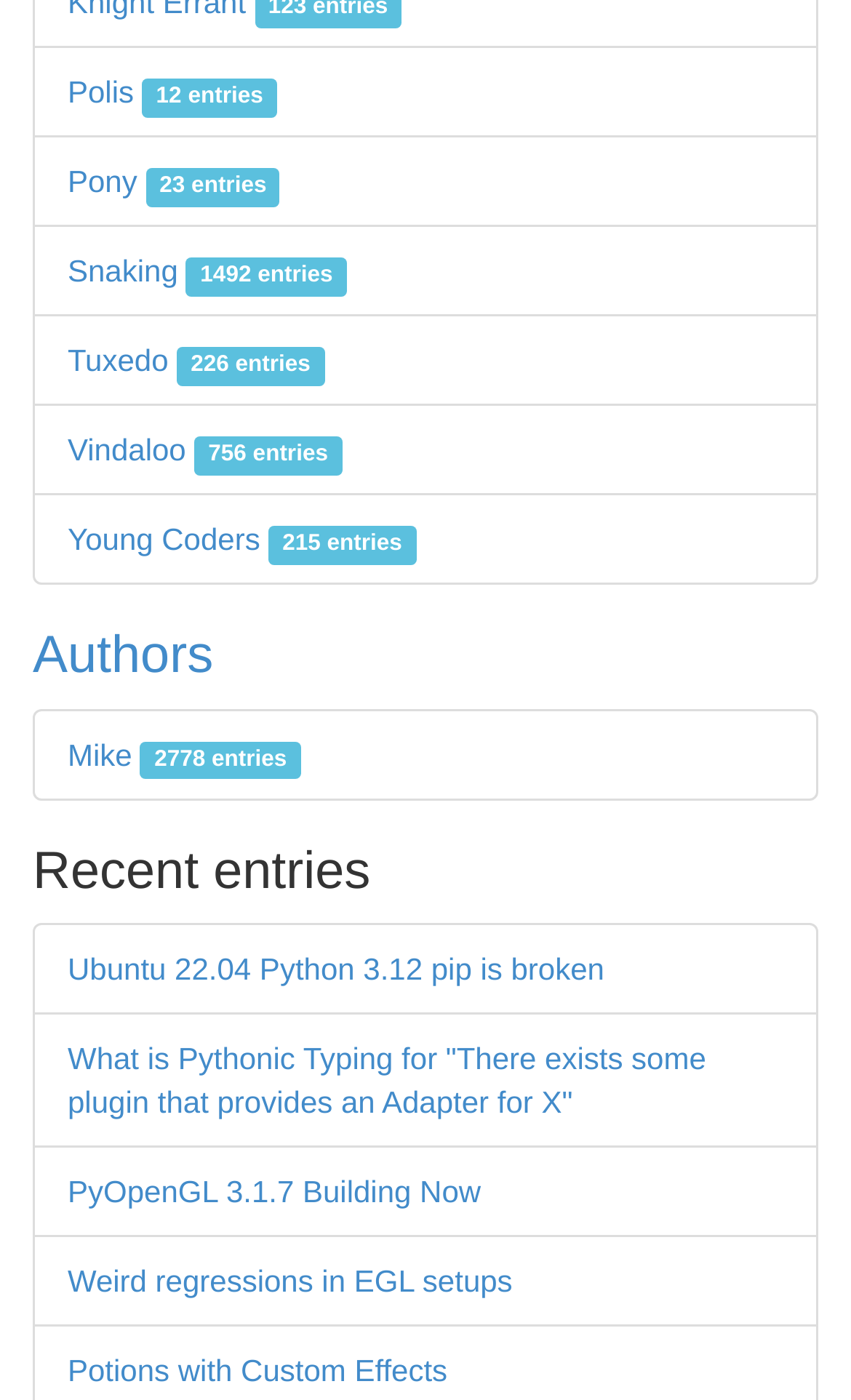Please respond to the question using a single word or phrase:
What is the title of the second heading?

Authors